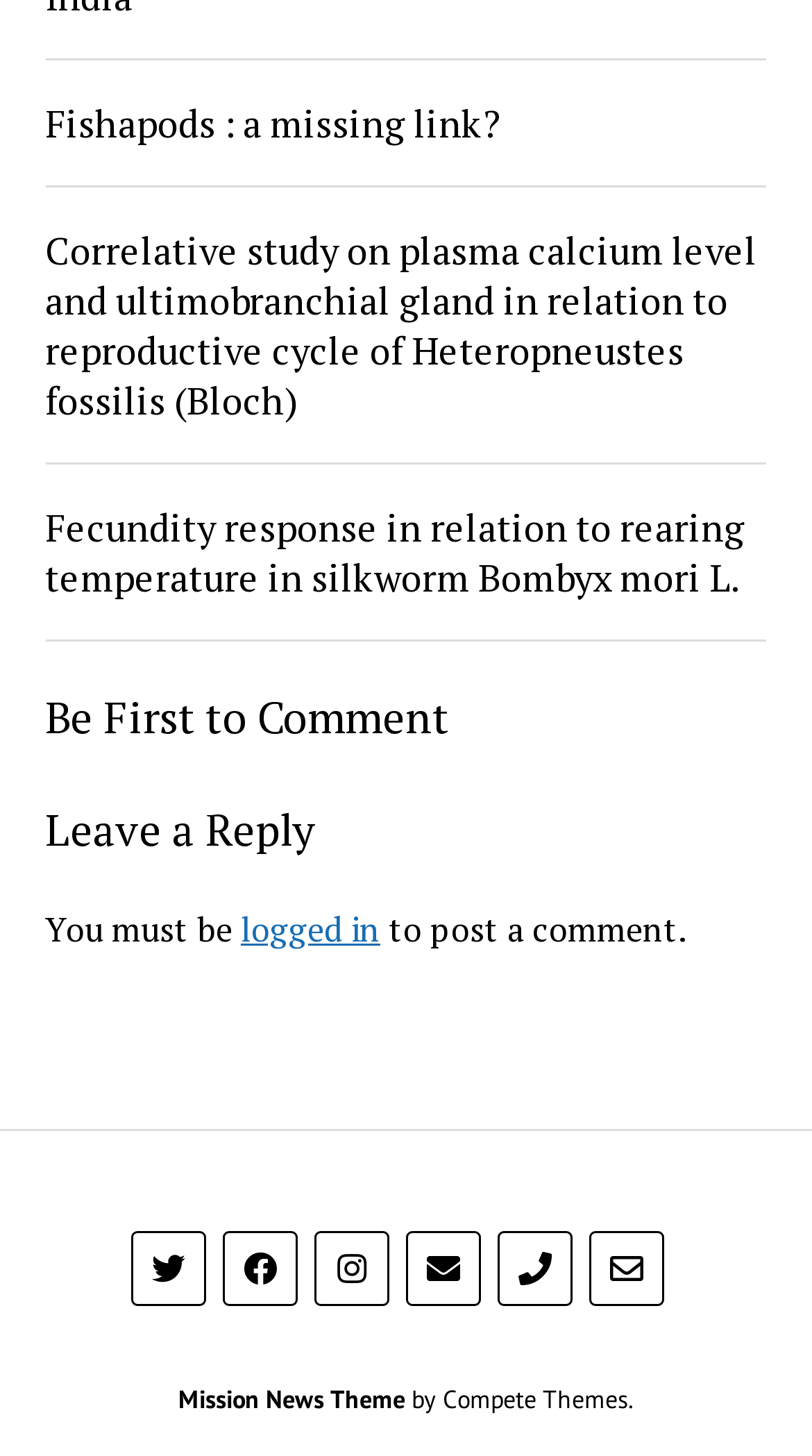Locate the bounding box coordinates of the area you need to click to fulfill this instruction: 'View the website's mission news theme'. The coordinates must be in the form of four float numbers ranging from 0 to 1: [left, top, right, bottom].

[0.219, 0.95, 0.499, 0.972]